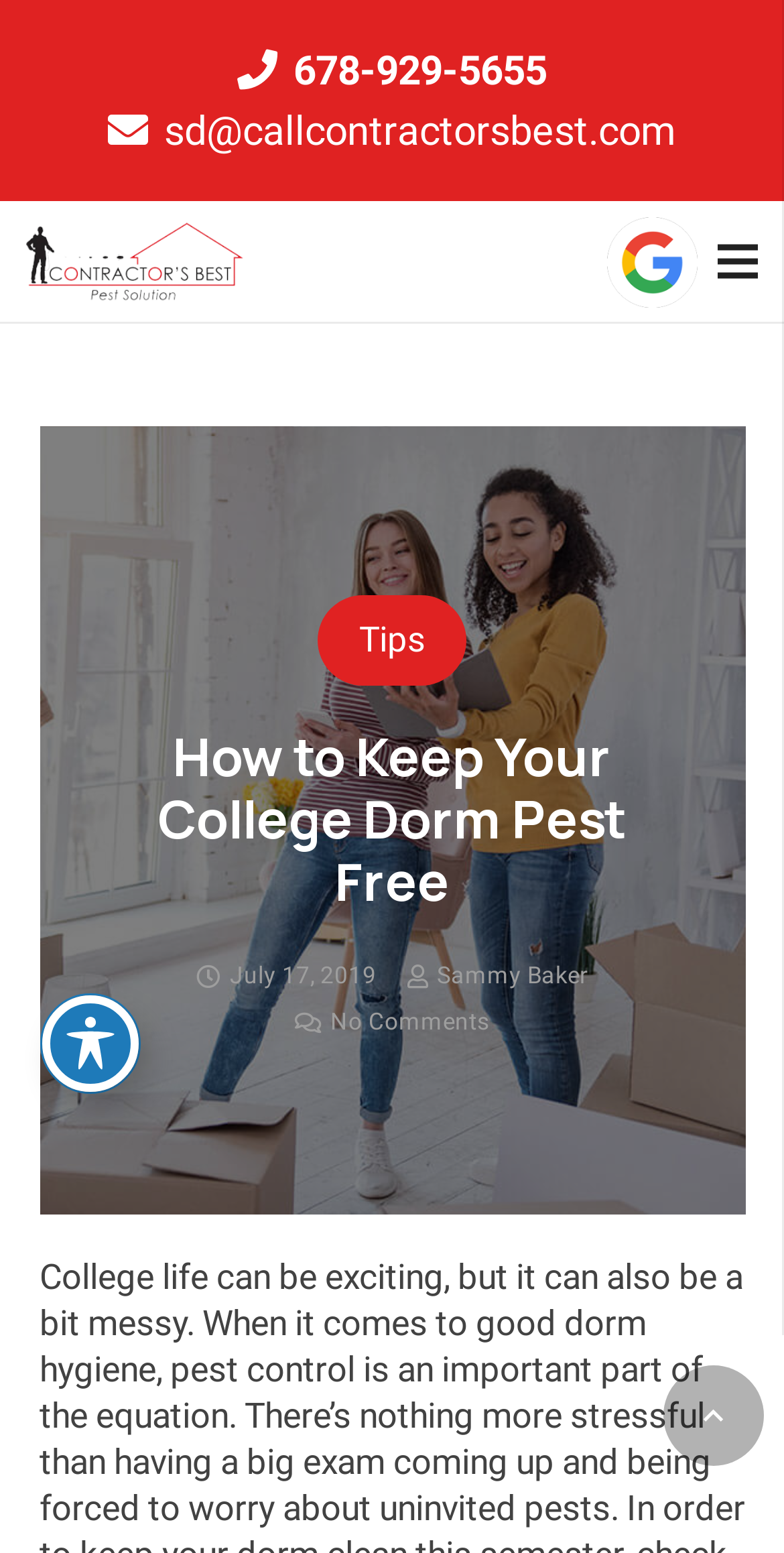Create an elaborate caption for the webpage.

The webpage is about keeping college dorms pest-free, with a focus on providing tips and advice. At the top left corner, there is a logo of "Contractor's Best" with a link to the company's website. Next to it, there is a phone number and an email address. On the top right corner, there are links to Google and a menu button.

Below the top section, there is a large image that takes up most of the screen, likely an illustration or a photo related to pest control. Above the image, there is a heading that reads "How to Keep Your College Dorm Pest Free". 

To the right of the heading, there is a link to "Tips" and a timestamp indicating that the article was published on July 17, 2019. Below the timestamp, there is a link to the author's name, "Sammy Baker", and a link indicating that there are no comments on the article.

At the very bottom of the page, there are two buttons: one to go back to the top of the page and another to toggle the accessibility toolbar. The "Back to top" button has an upward arrow icon next to it.